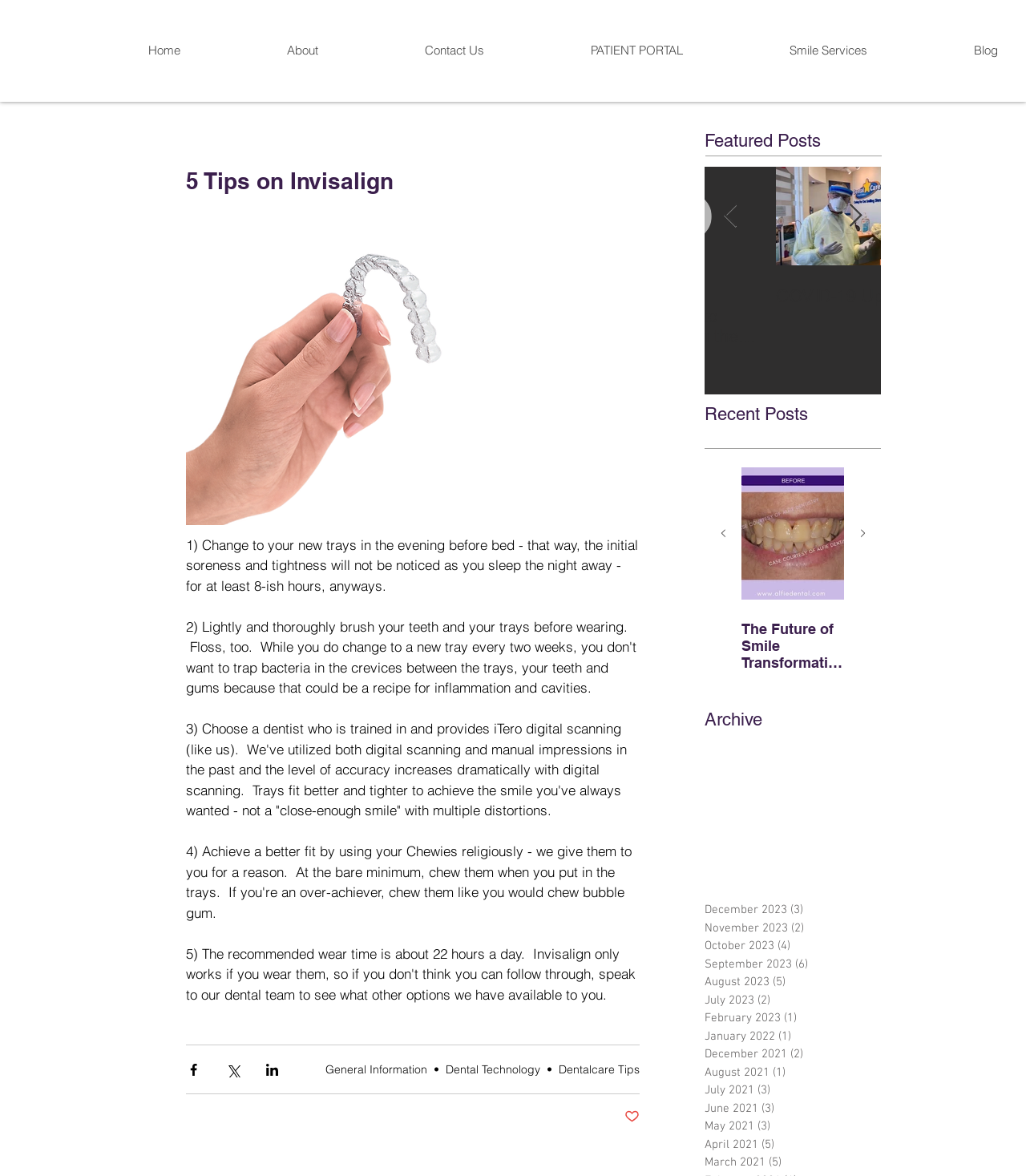Please provide a comprehensive response to the question below by analyzing the image: 
What social media platforms can users share the post with?

By examining the buttons at the bottom of the article, I can see that users have the option to share the post with Facebook, Twitter, and LinkedIn.